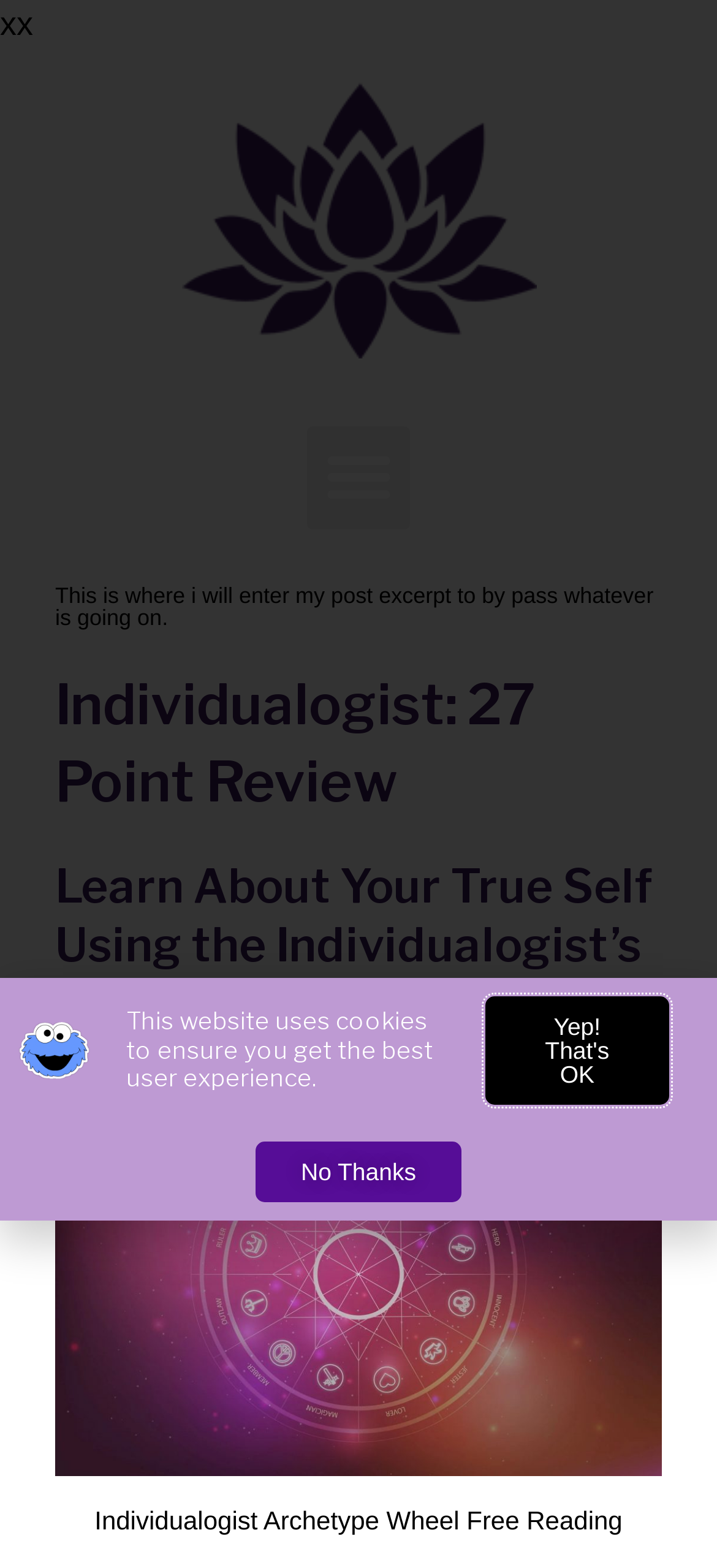Please give a one-word or short phrase response to the following question: 
What is the function of the 'Menu Toggle' button?

To toggle menu